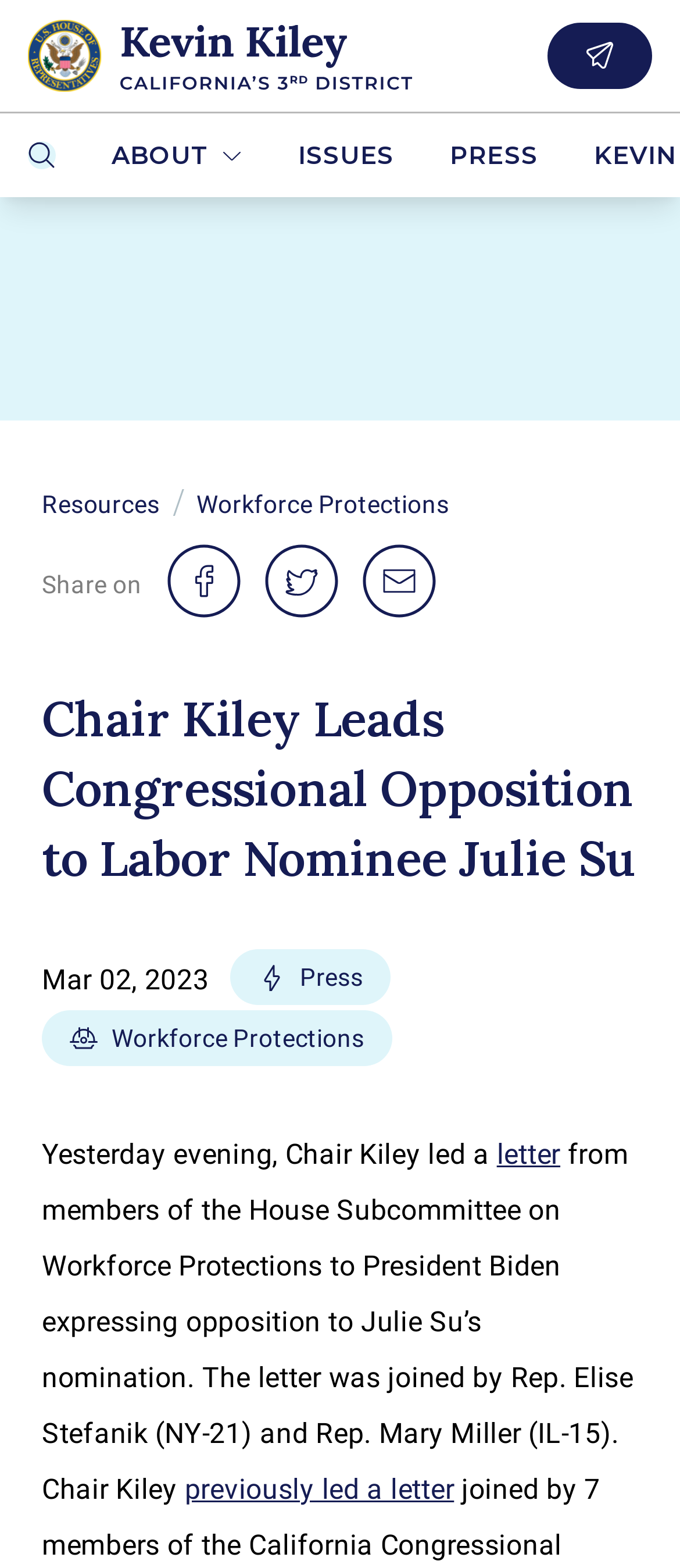Give a concise answer using only one word or phrase for this question:
What is the topic of the letter led by Chair Kiley?

Labor Nominee Julie Su